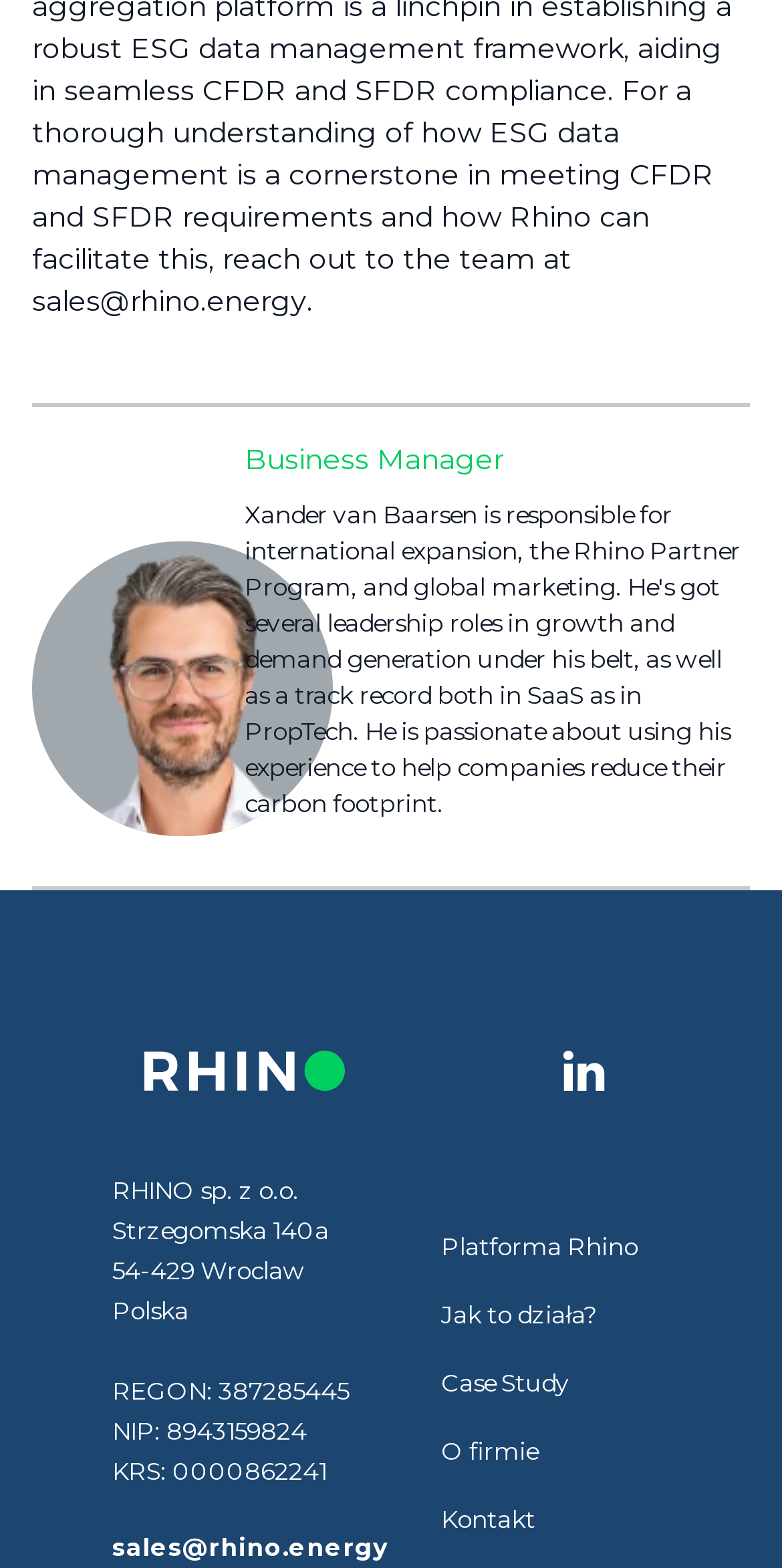Examine the screenshot and answer the question in as much detail as possible: What are the available sections on the webpage?

The available sections on the webpage are mentioned as links with IDs 213 to 217, which are 'Platforma Rhino', 'Jak to działa?', 'Case Study', 'O firmie', and 'Kontakt' respectively.